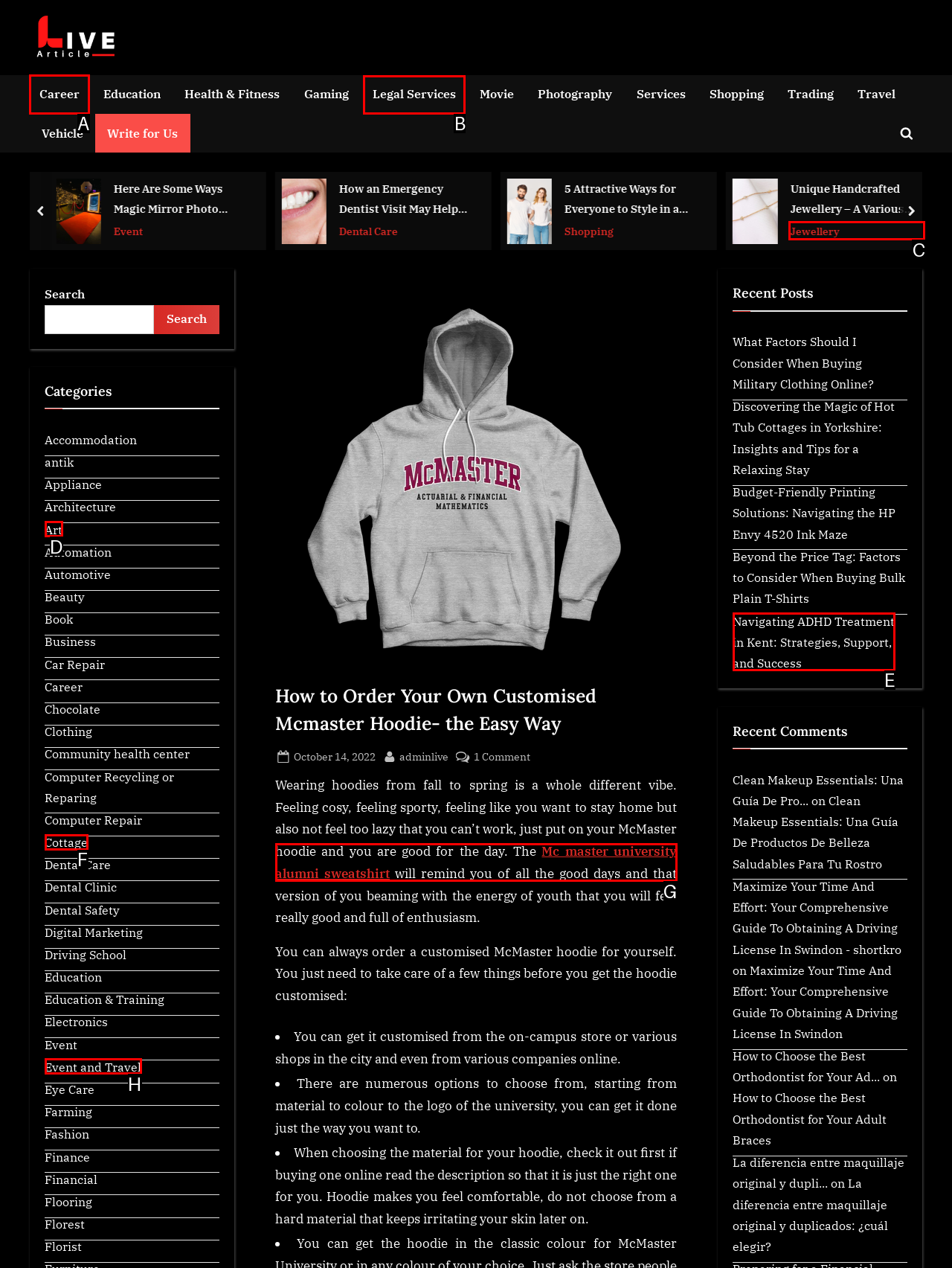Among the marked elements in the screenshot, which letter corresponds to the UI element needed for the task: Click on the 'Career' link?

A